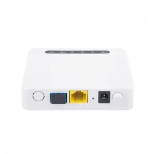Craft a thorough explanation of what is depicted in the image.

This image showcases the **1GE XPON ONU (Optical Network Unit) with a Realtek chipset**, designed as a Home Gateway Unit (HGU) for various Fiber to the Home (FTTH) solutions. The device features a compact, rectangular white casing with several interface ports. Notably, it includes a blue port (possibly for a WAN connection), a yellow port (commonly used for LAN connections), and a power input, highlighting its functionality in providing efficient data services. 

This ONU is known for compatibility with both EPON and GPON technologies, allowing it to automatically switch modes based on the network requirements. It is engineered to ensure high reliability and quality of service, meeting the technical standards set by China Telecom and international regulations. With its advanced features, this device plays a crucial role in delivering internet, voice, and video services to subscribers, making it an essential component for modern digital connectivity.